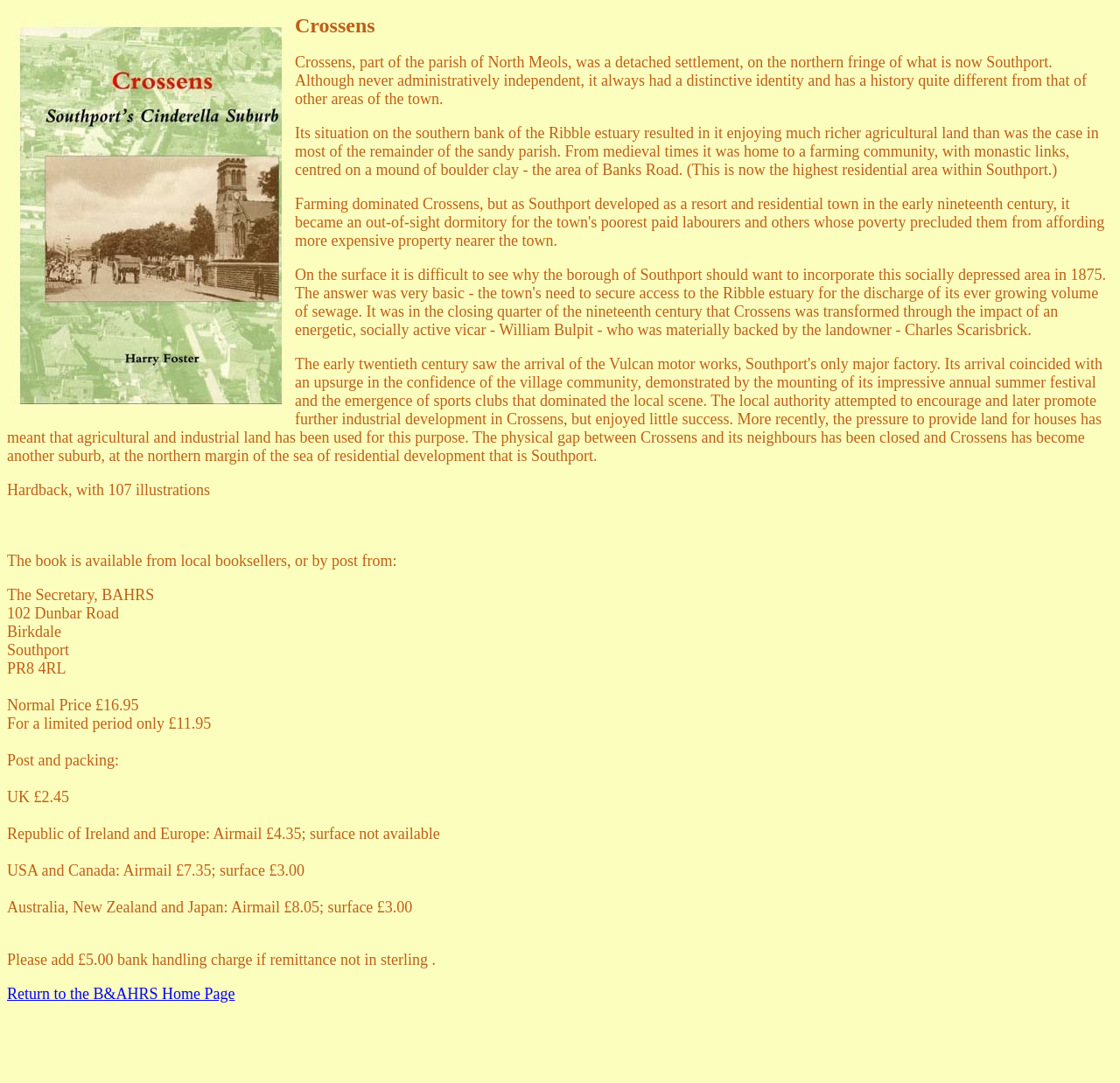Use a single word or phrase to answer the following:
What is the name of the settlement described?

Crossens